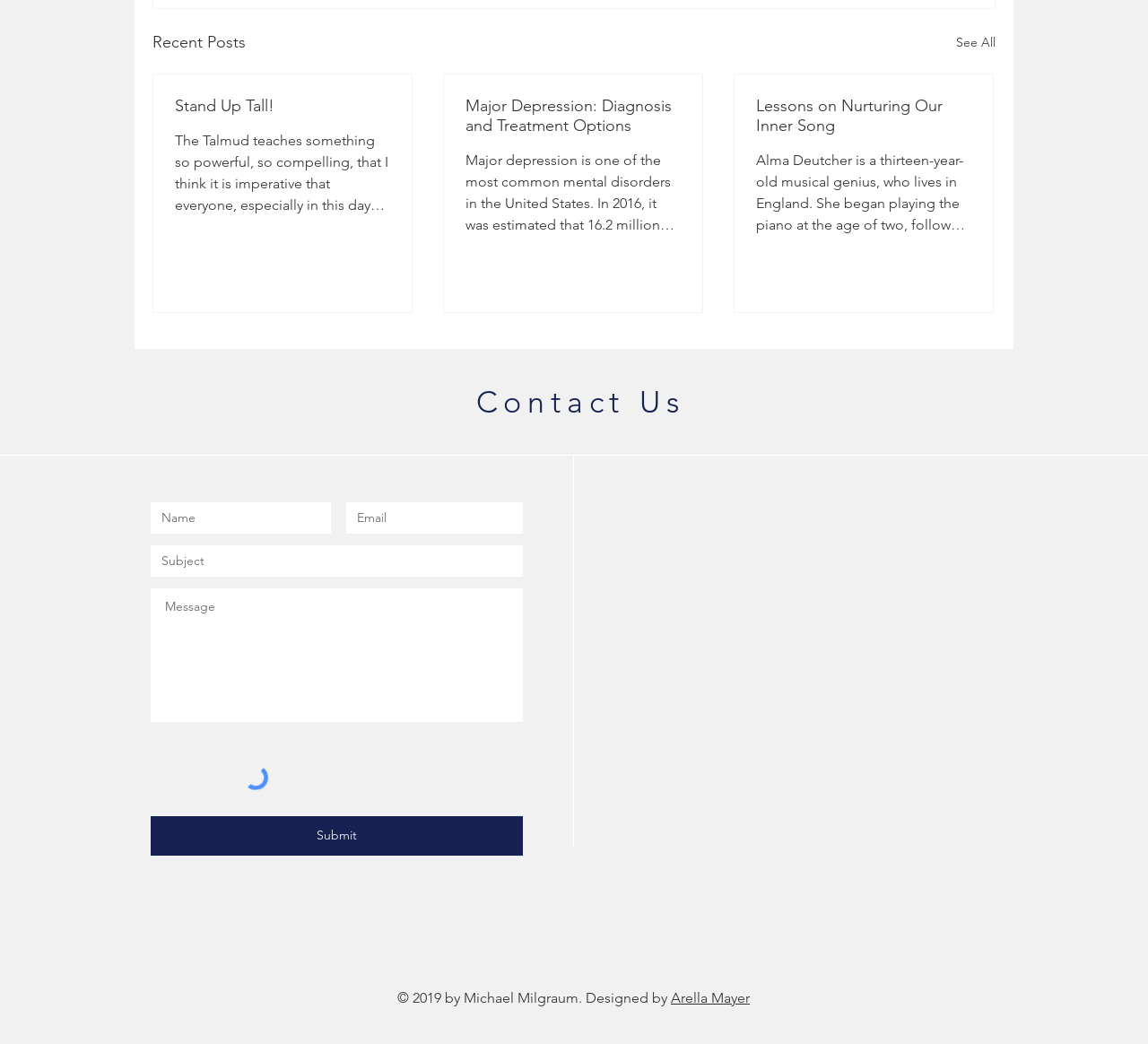Find the bounding box coordinates for the area that should be clicked to accomplish the instruction: "Read the article 'Stand Up Tall!'".

[0.152, 0.092, 0.34, 0.111]